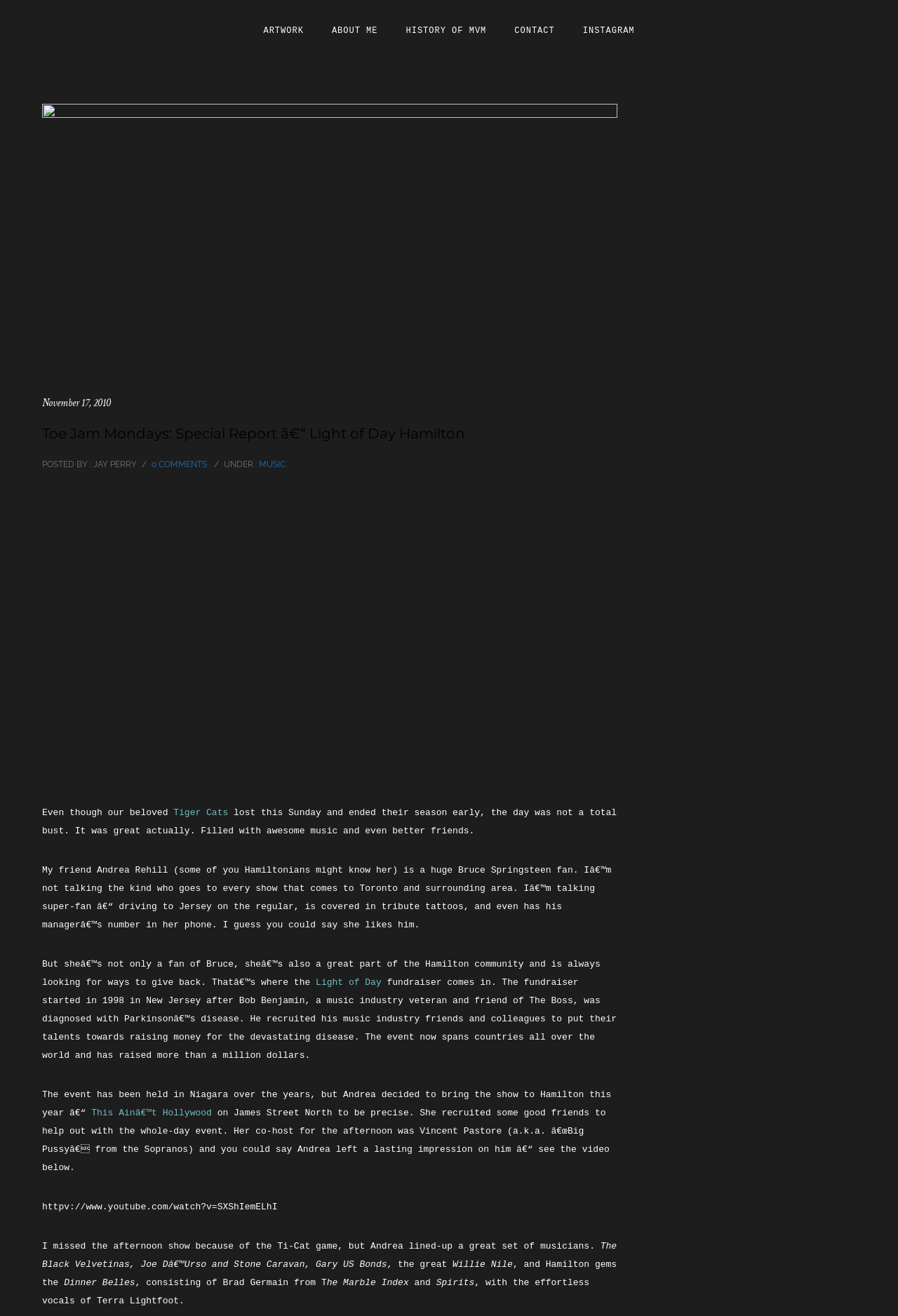Provide your answer to the question using just one word or phrase: Who is the co-host mentioned in the article?

Vincent Pastore